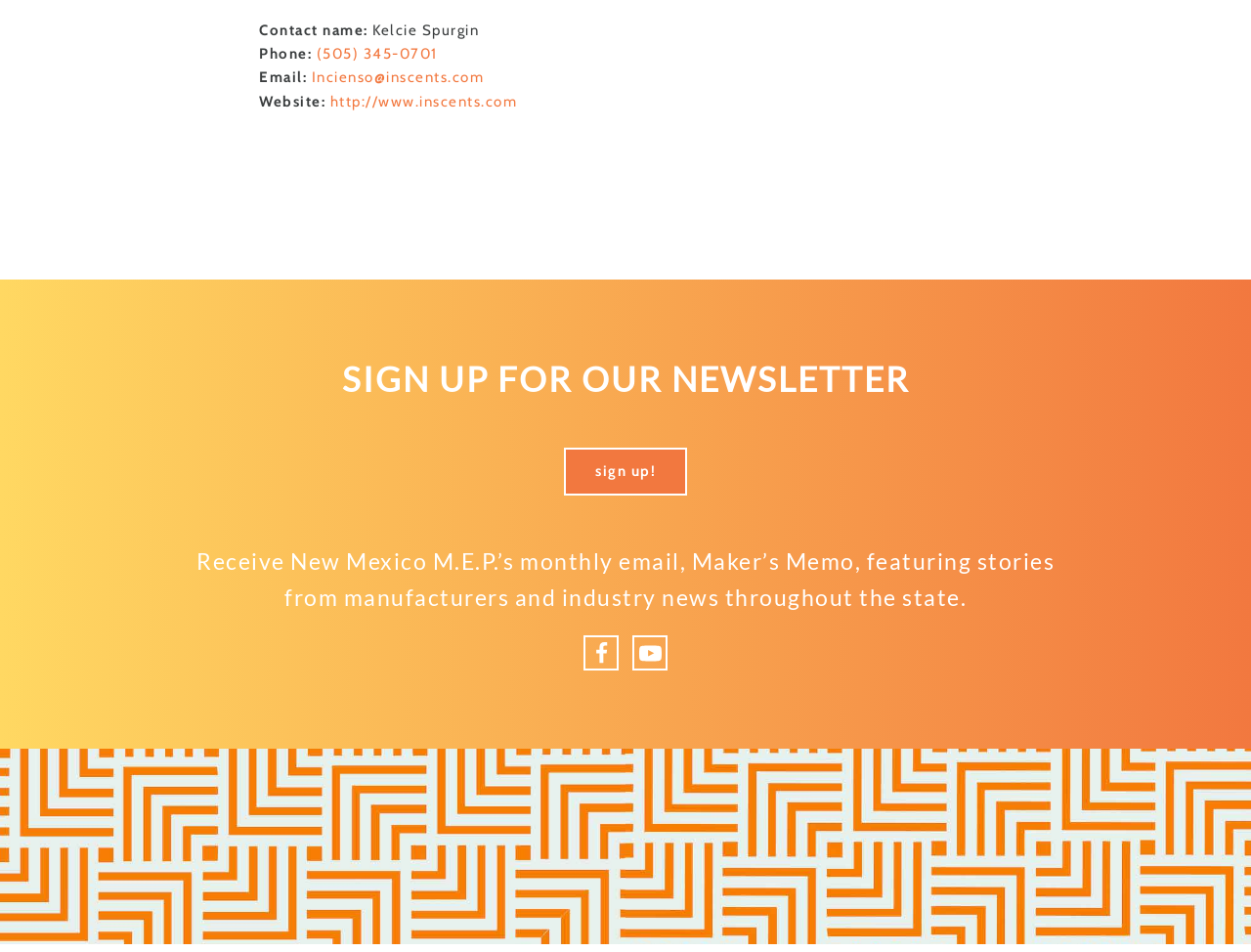Use a single word or phrase to answer the question:
What is the phone number?

(505) 345-0701